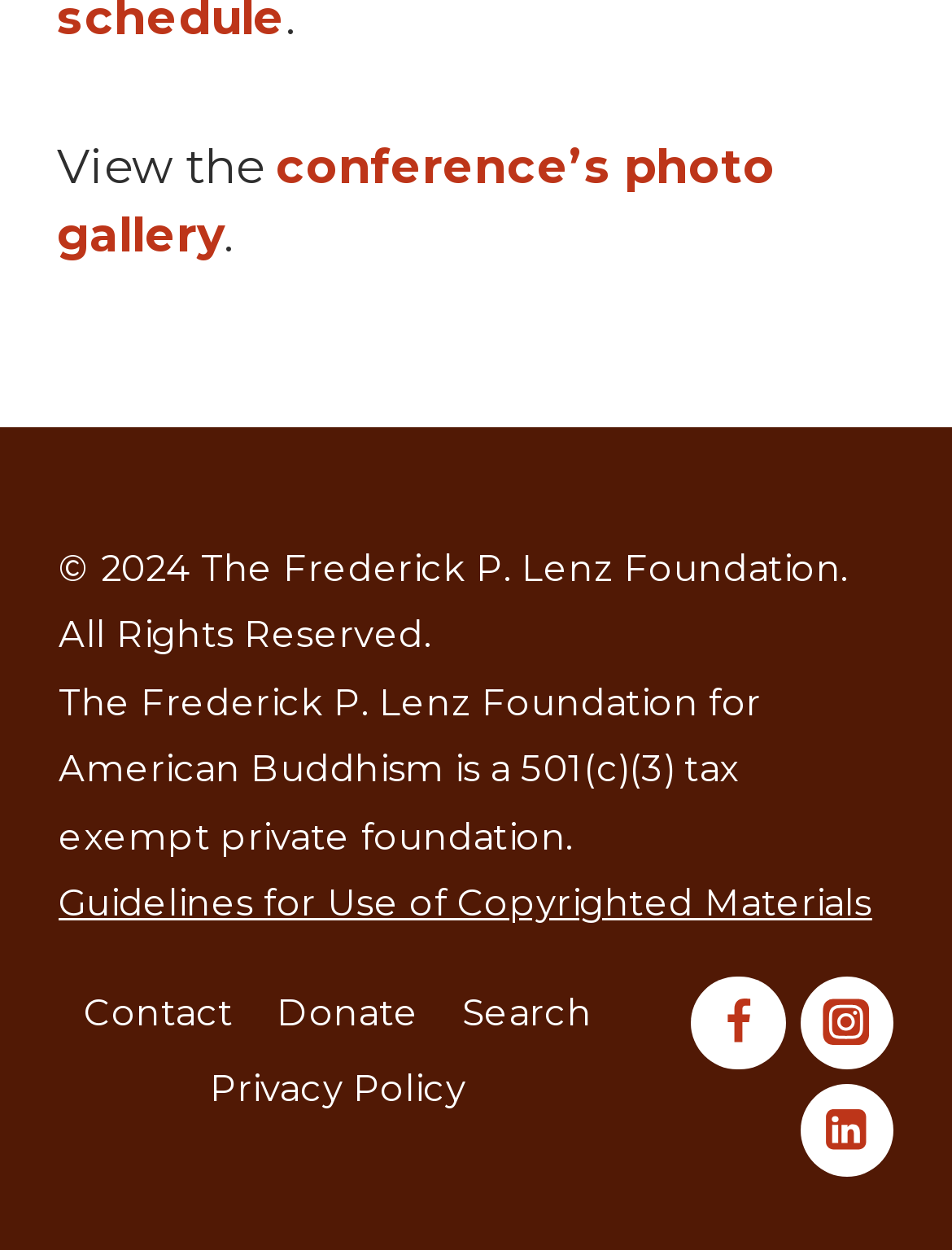Please locate the bounding box coordinates of the element that should be clicked to complete the given instruction: "Check 'Health & Fitness'".

None